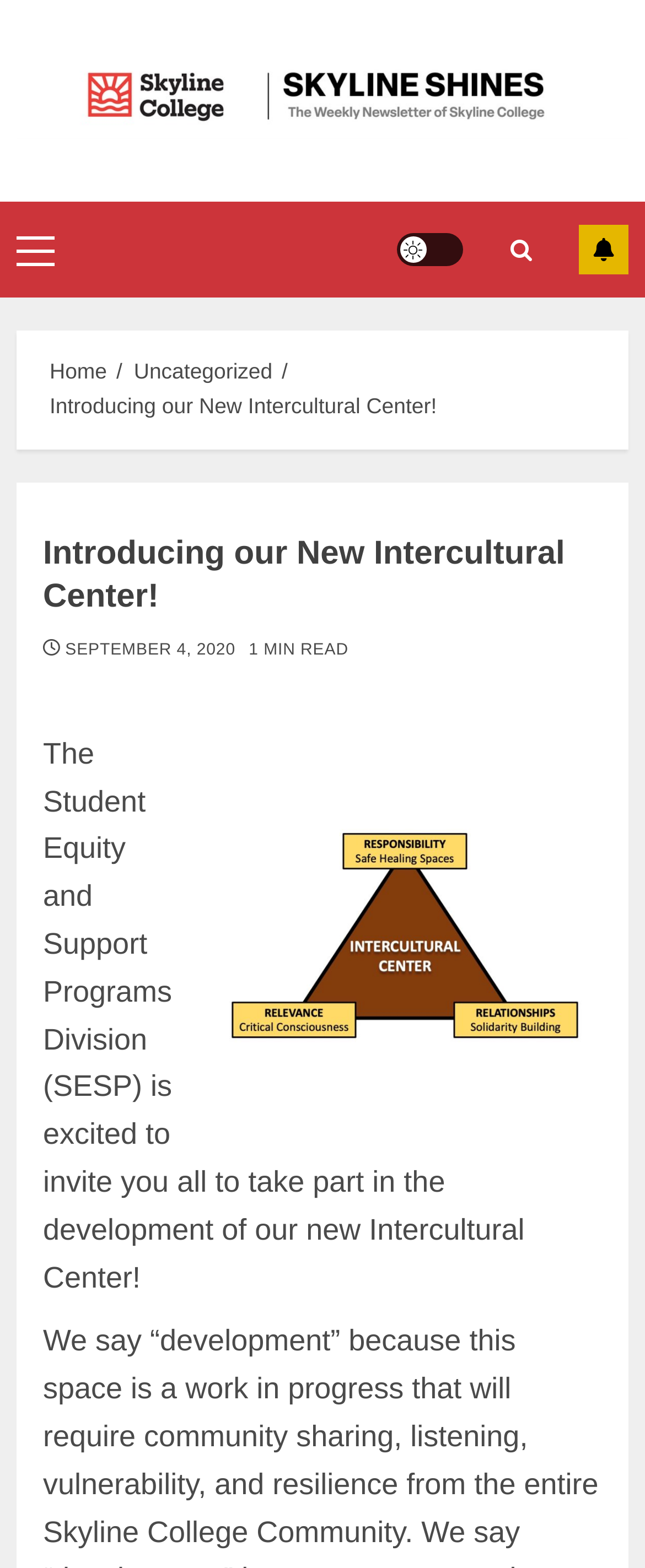Please identify the bounding box coordinates of the clickable element to fulfill the following instruction: "Click the Skyline Shines logo". The coordinates should be four float numbers between 0 and 1, i.e., [left, top, right, bottom].

[0.026, 0.032, 0.974, 0.097]